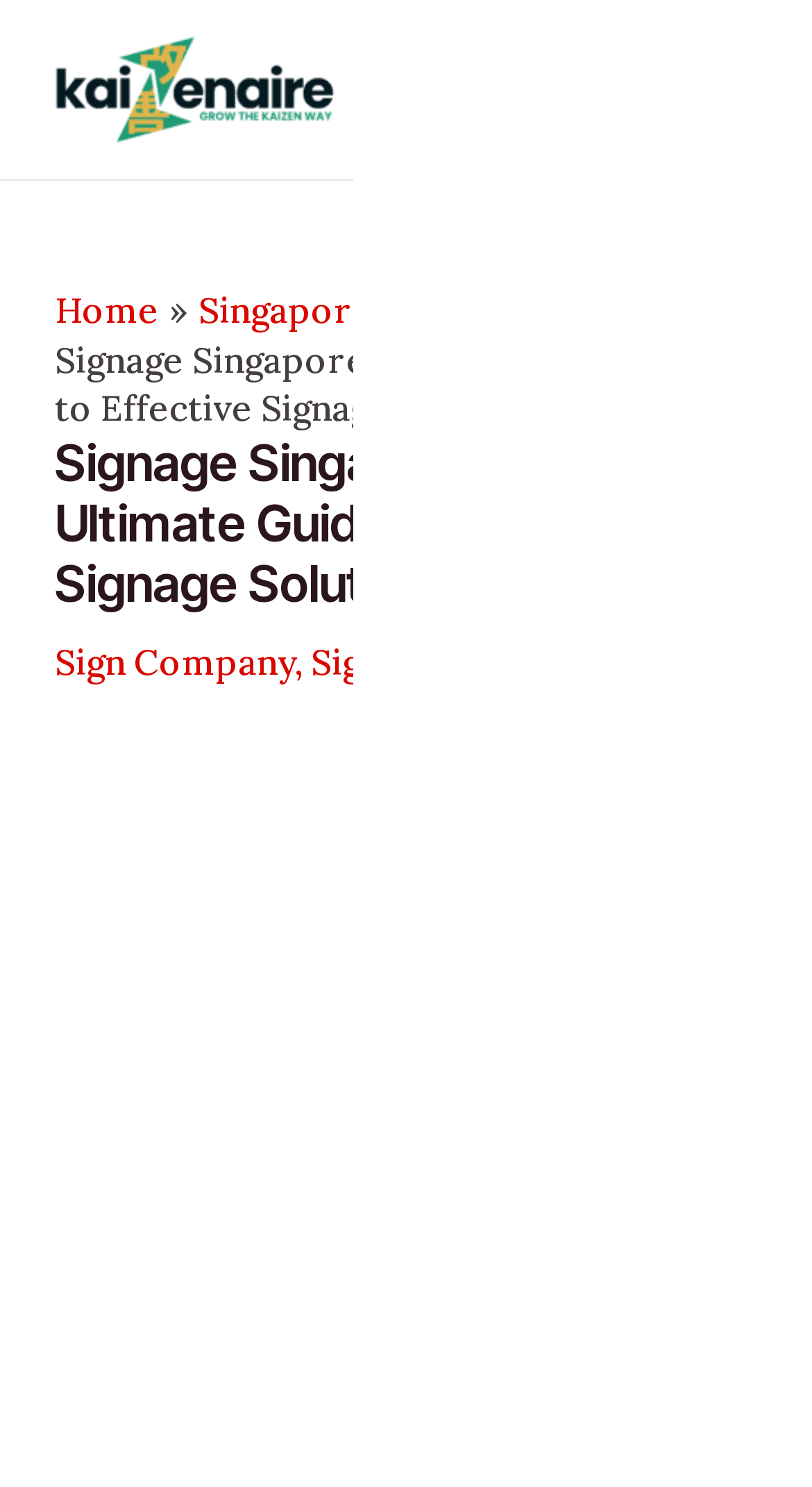Explain the webpage in detail, including its primary components.

The webpage is about signage solutions, specifically in Singapore. At the top left corner, there is a logo of Kaizenaire.com, which is an image with a link to the website's homepage. Next to the logo, there is a main menu button that can be expanded. 

On the top right corner, there is a navigation section with breadcrumbs, showing the current page's location in the website's hierarchy. The breadcrumbs include links to the home page and Singapore page. 

Below the navigation section, there is a header with a heading that reads "Signage Singapore: The Ultimate Guide to Effective Signage Solutions". This heading is followed by a list of links, including "Sign Company", "Signage", and "Singapore", separated by commas. 

The main content of the webpage starts with a heading that reads "Signage: Catching “Attention” For Your Business". This heading is followed by a paragraph of text that explains the importance of signage in modern-day communication, stating that it is the visual representation of a brand. The text also includes a link to the phrase "visual representation of your brand".